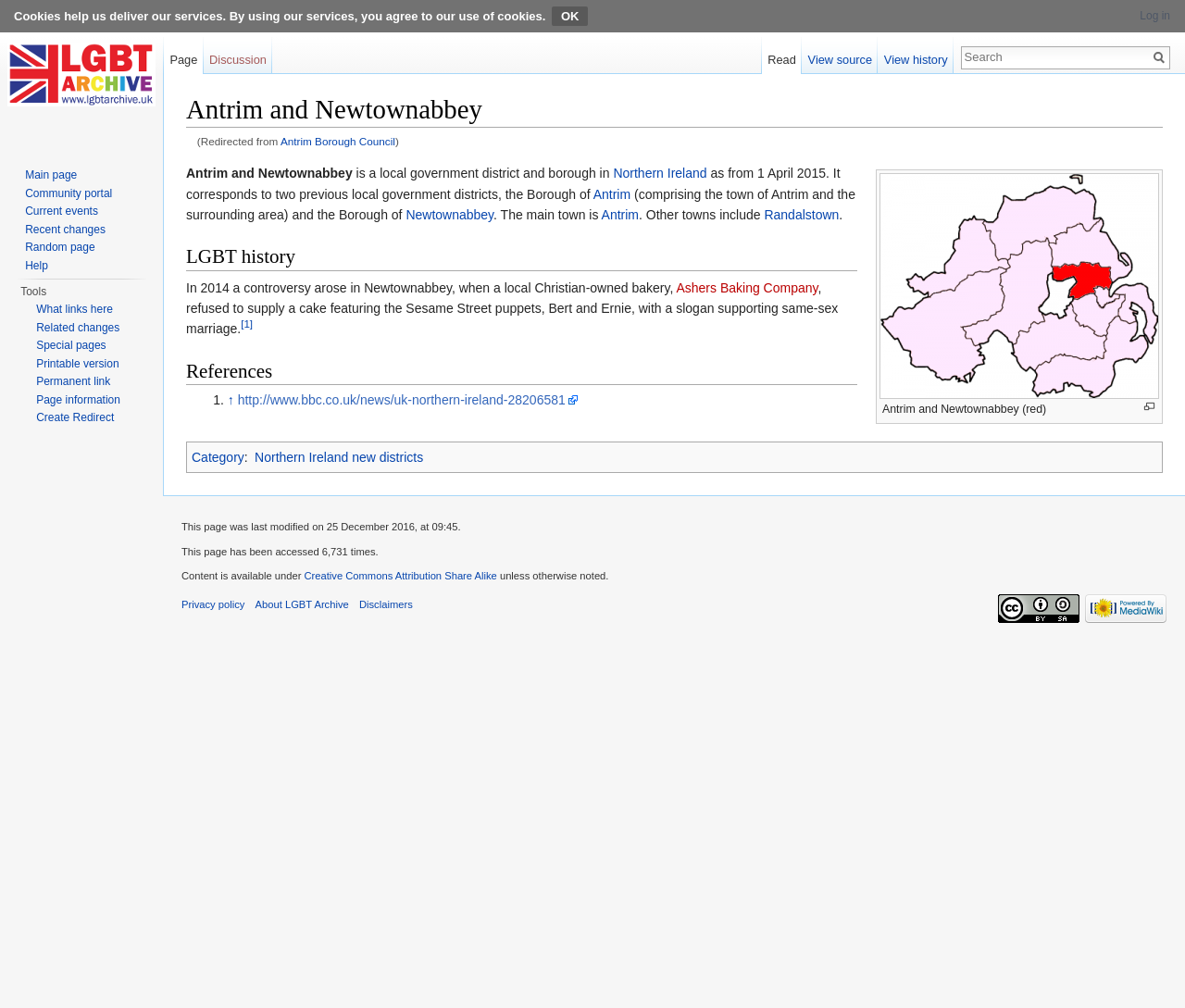Please identify the bounding box coordinates of the area that needs to be clicked to follow this instruction: "Log in".

[0.962, 0.009, 0.988, 0.022]